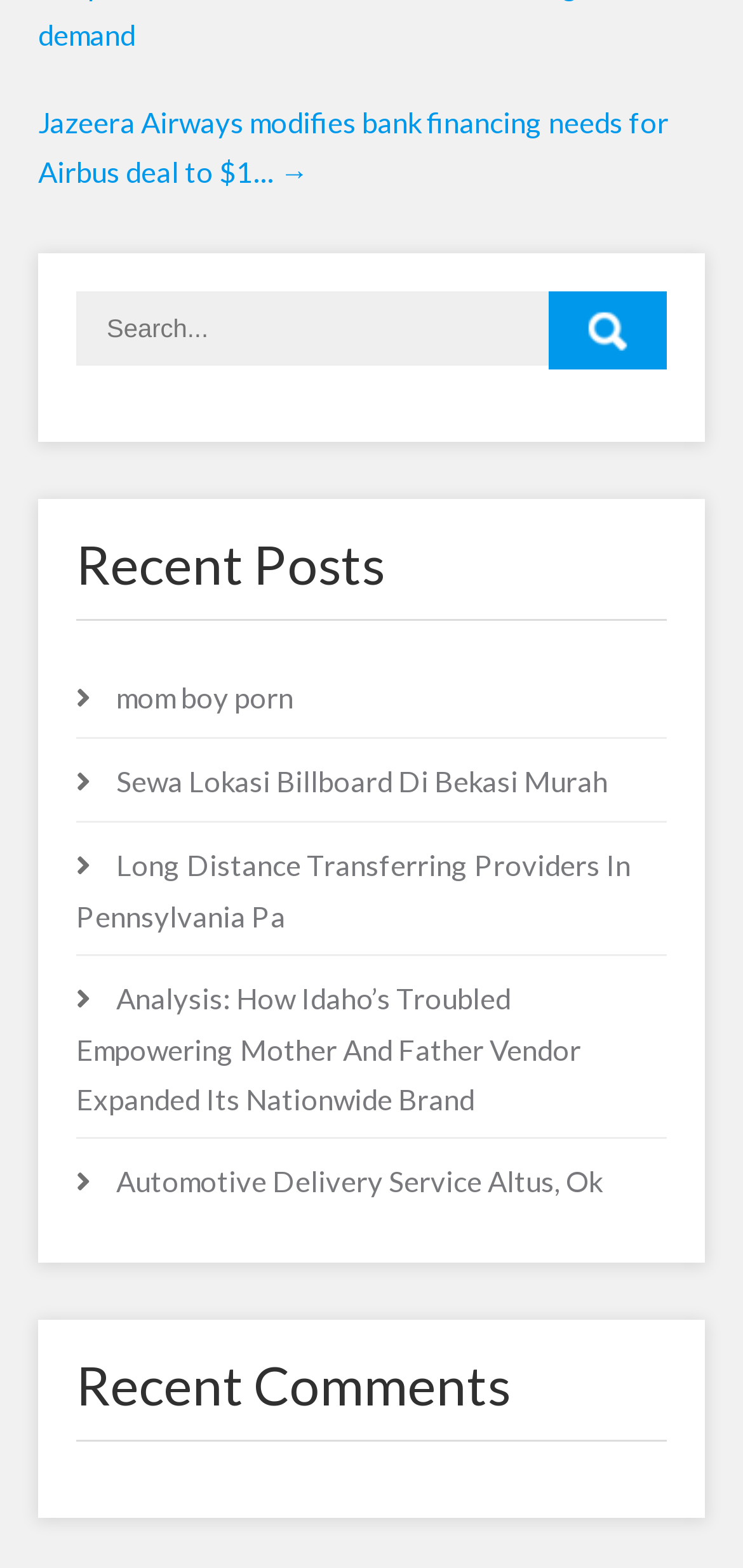Find the bounding box coordinates of the area to click in order to follow the instruction: "Read recent posts".

[0.103, 0.343, 0.897, 0.396]